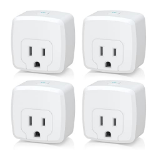Give a one-word or phrase response to the following question: What is the color of the smart plugs?

White